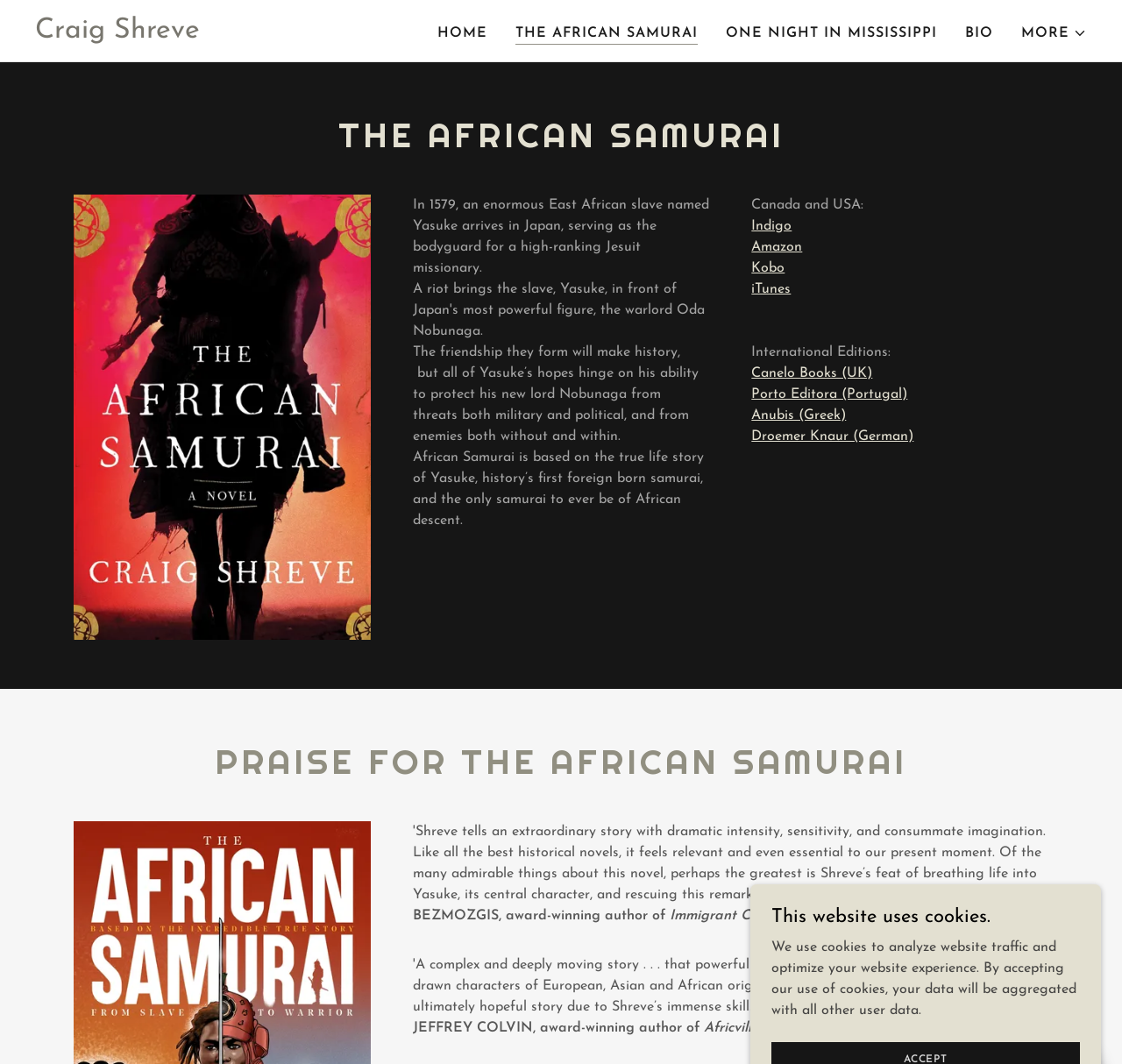Give the bounding box coordinates for the element described as: "Income Tax Preparation".

None